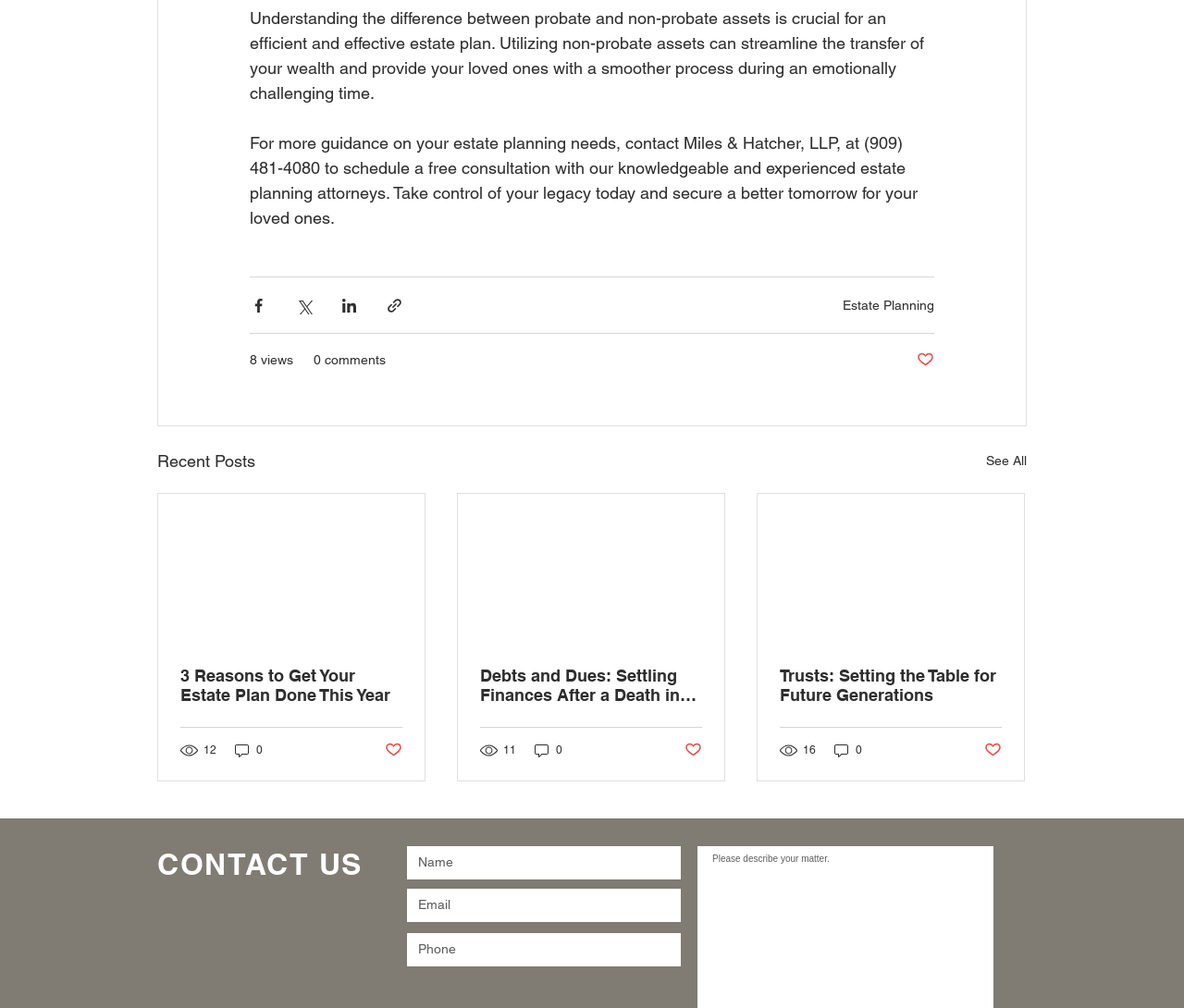Provide a single word or phrase to answer the given question: 
What is the contact information provided on this webpage?

Name, Email, and Phone